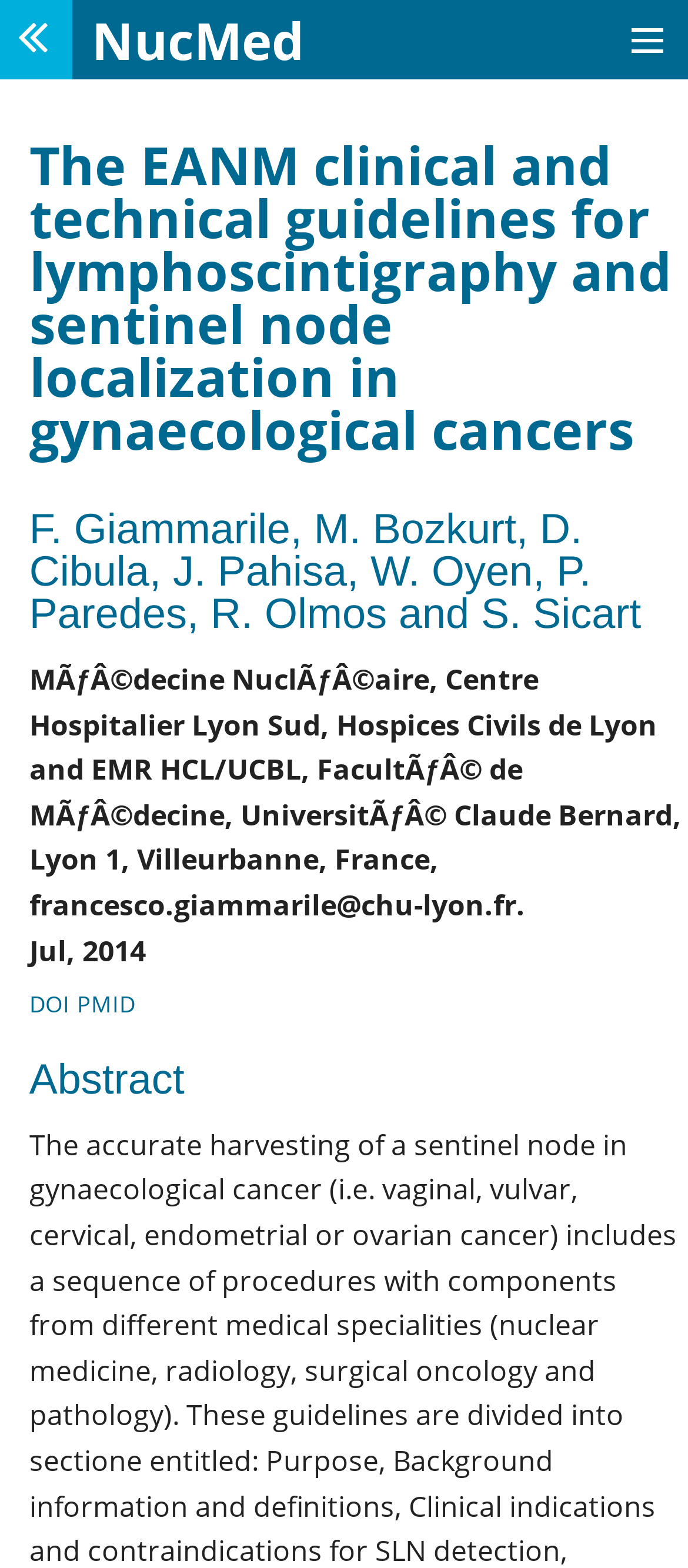Please identify the bounding box coordinates of the element on the webpage that should be clicked to follow this instruction: "read the Abstract". The bounding box coordinates should be given as four float numbers between 0 and 1, formatted as [left, top, right, bottom].

[0.043, 0.659, 0.993, 0.703]